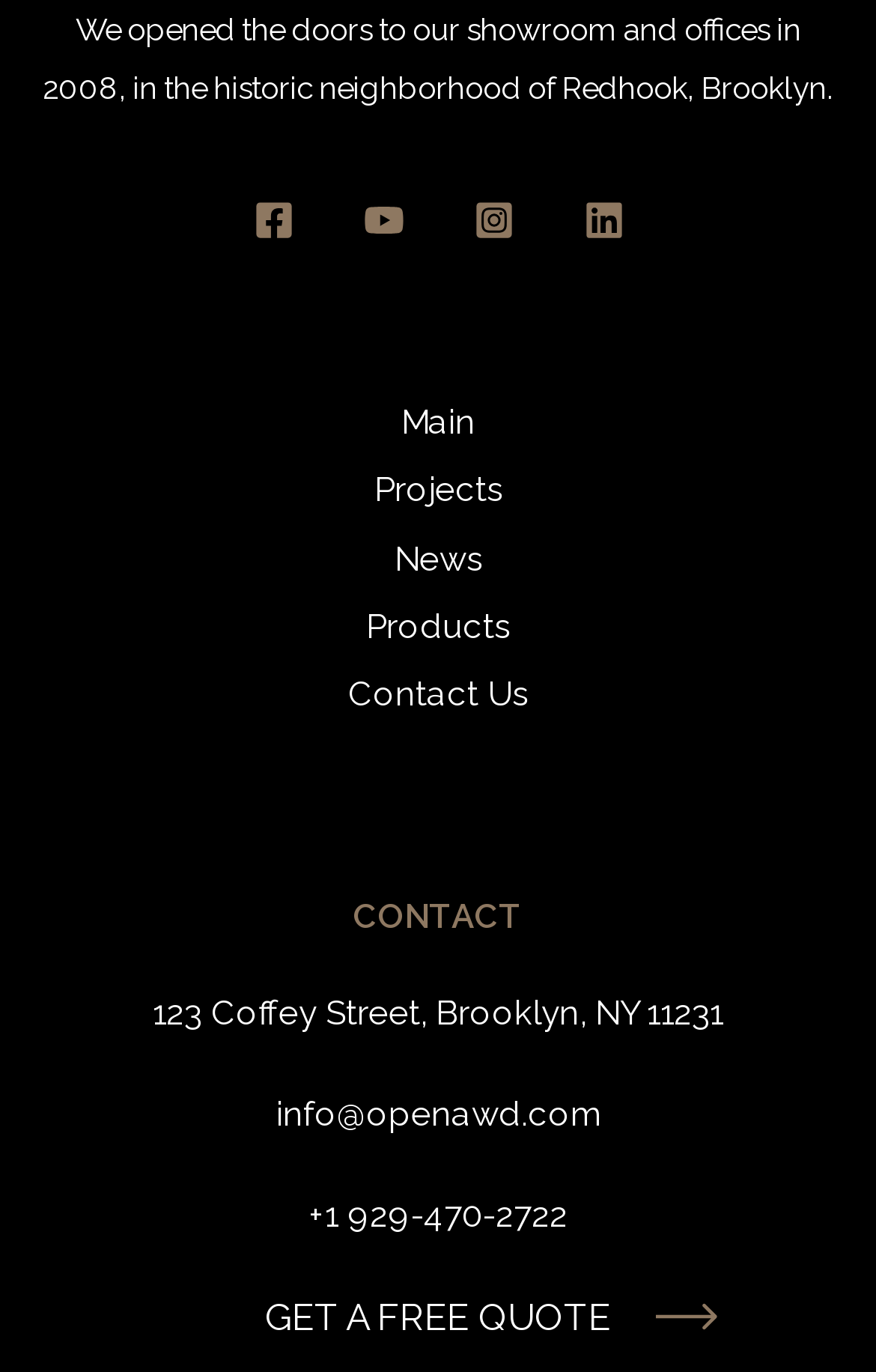Can you show the bounding box coordinates of the region to click on to complete the task described in the instruction: "go to Projects page"?

[0.427, 0.342, 0.573, 0.372]